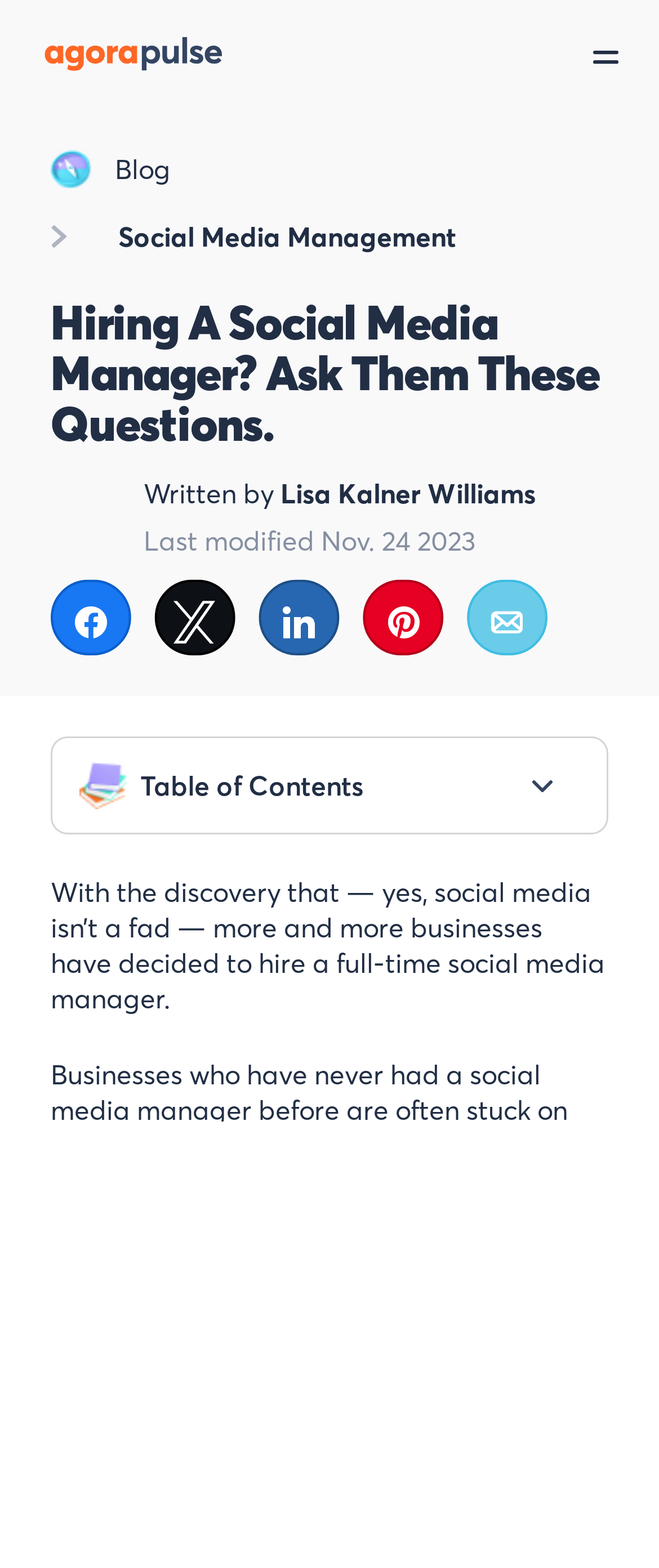Identify the bounding box coordinates of the part that should be clicked to carry out this instruction: "View table of contents".

[0.121, 0.486, 0.879, 0.516]